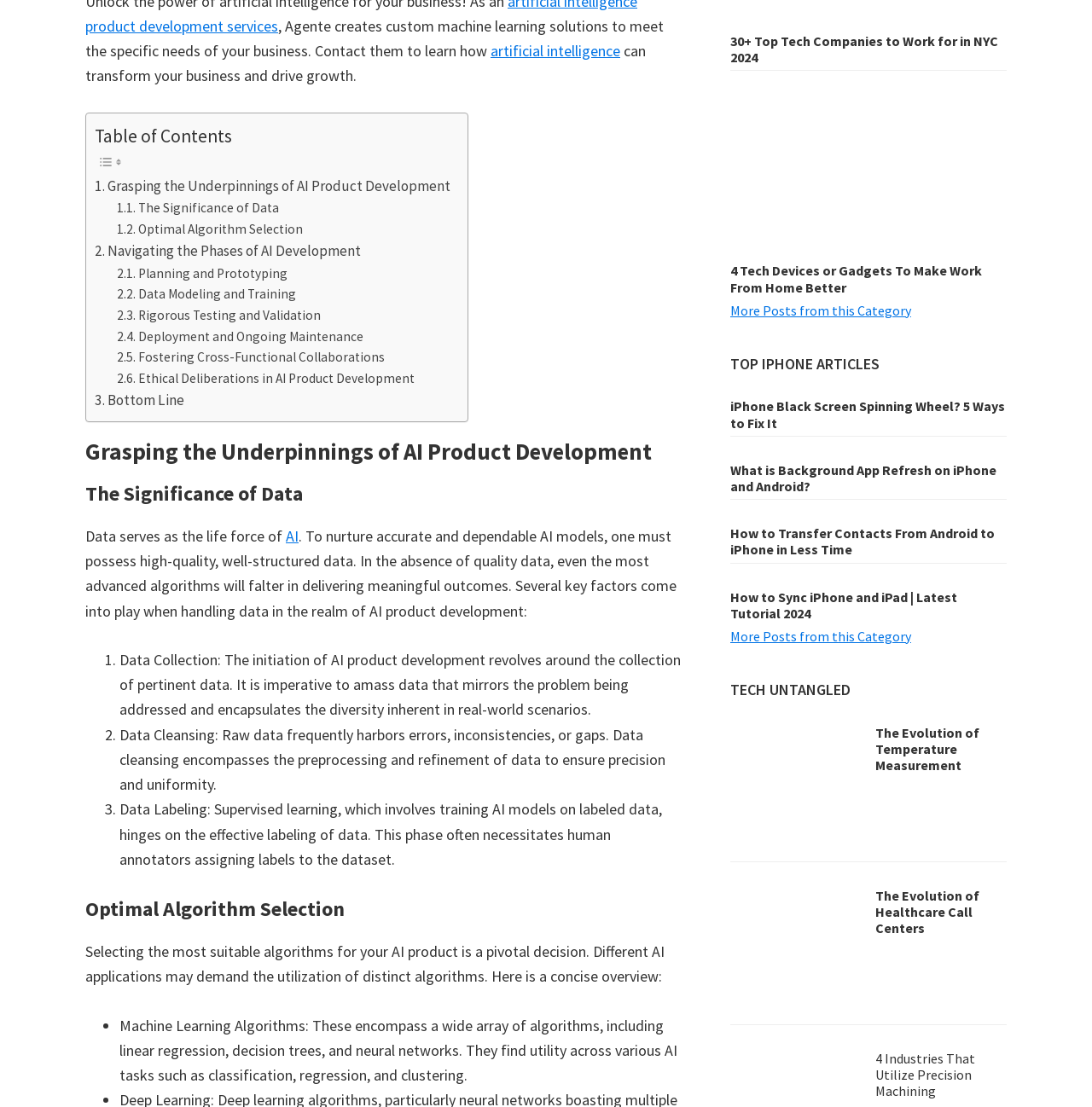What type of algorithms are used for classification, regression, and clustering?
Give a comprehensive and detailed explanation for the question.

The static text mentions that 'Machine Learning Algorithms' are used for various AI tasks, including classification, regression, and clustering. This implies that machine learning algorithms are suitable for these types of tasks.